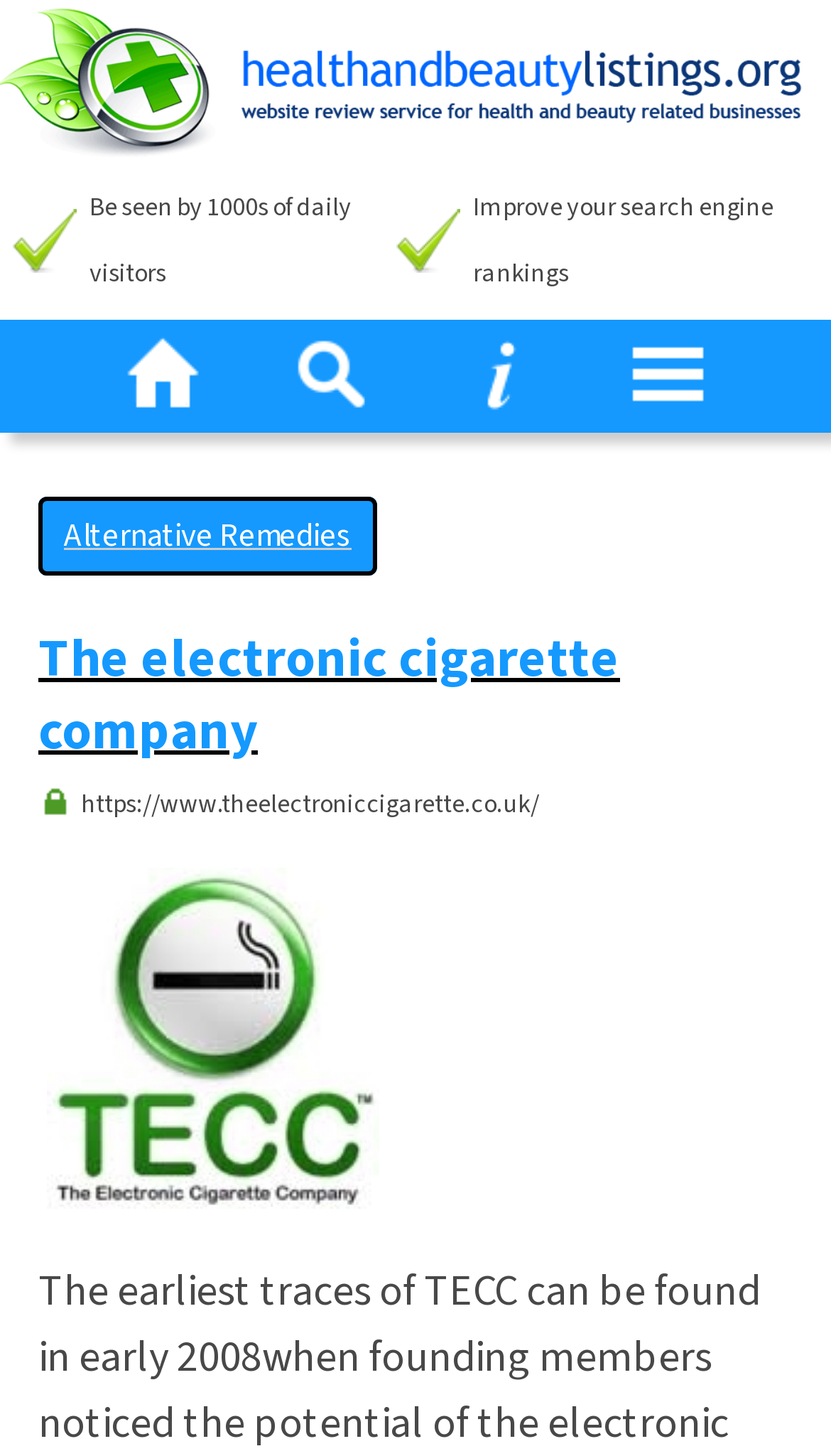Respond to the following query with just one word or a short phrase: 
What is the navigation menu?

Home, Search, Menu